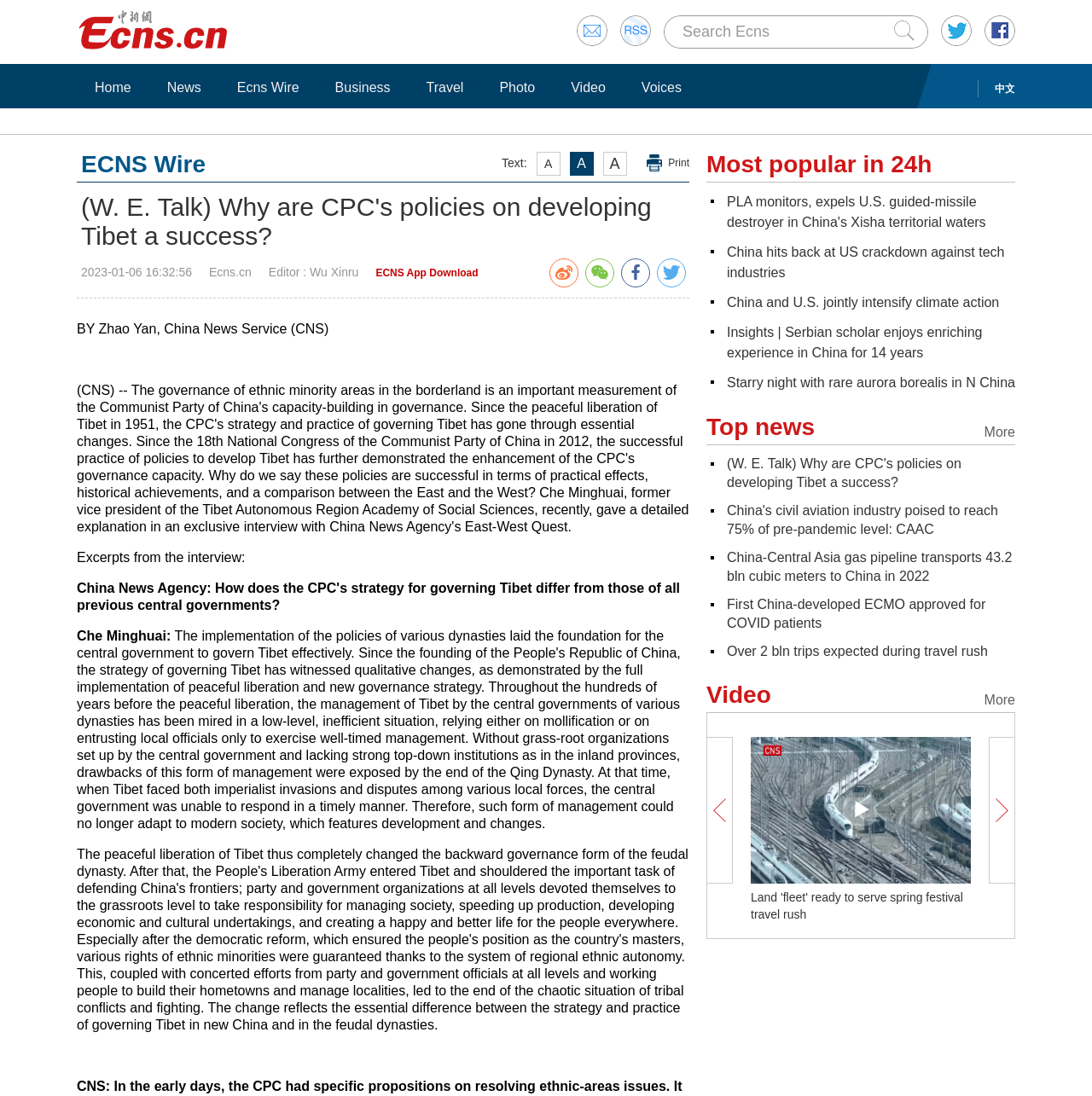Find the bounding box coordinates of the element you need to click on to perform this action: 'Download ECNS App'. The coordinates should be represented by four float values between 0 and 1, in the format [left, top, right, bottom].

[0.344, 0.244, 0.438, 0.254]